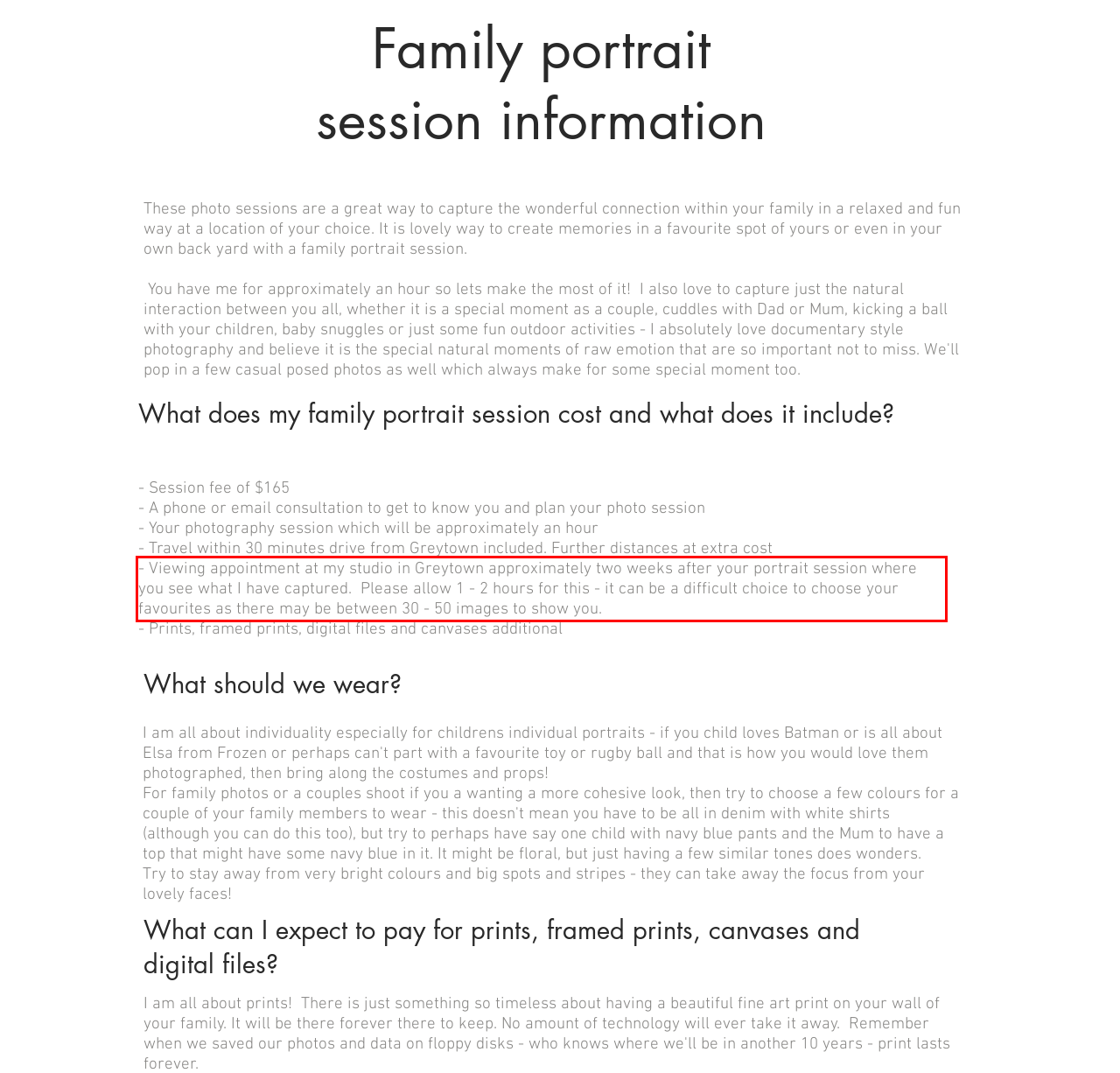You are presented with a screenshot containing a red rectangle. Extract the text found inside this red bounding box.

- Viewing appointment at my studio in Greytown approximately two weeks after your portrait session where you see what I have captured. Please allow 1 - 2 hours for this - it can be a difficult choice to choose your favourites as there may be between 30 - 50 images to show you.